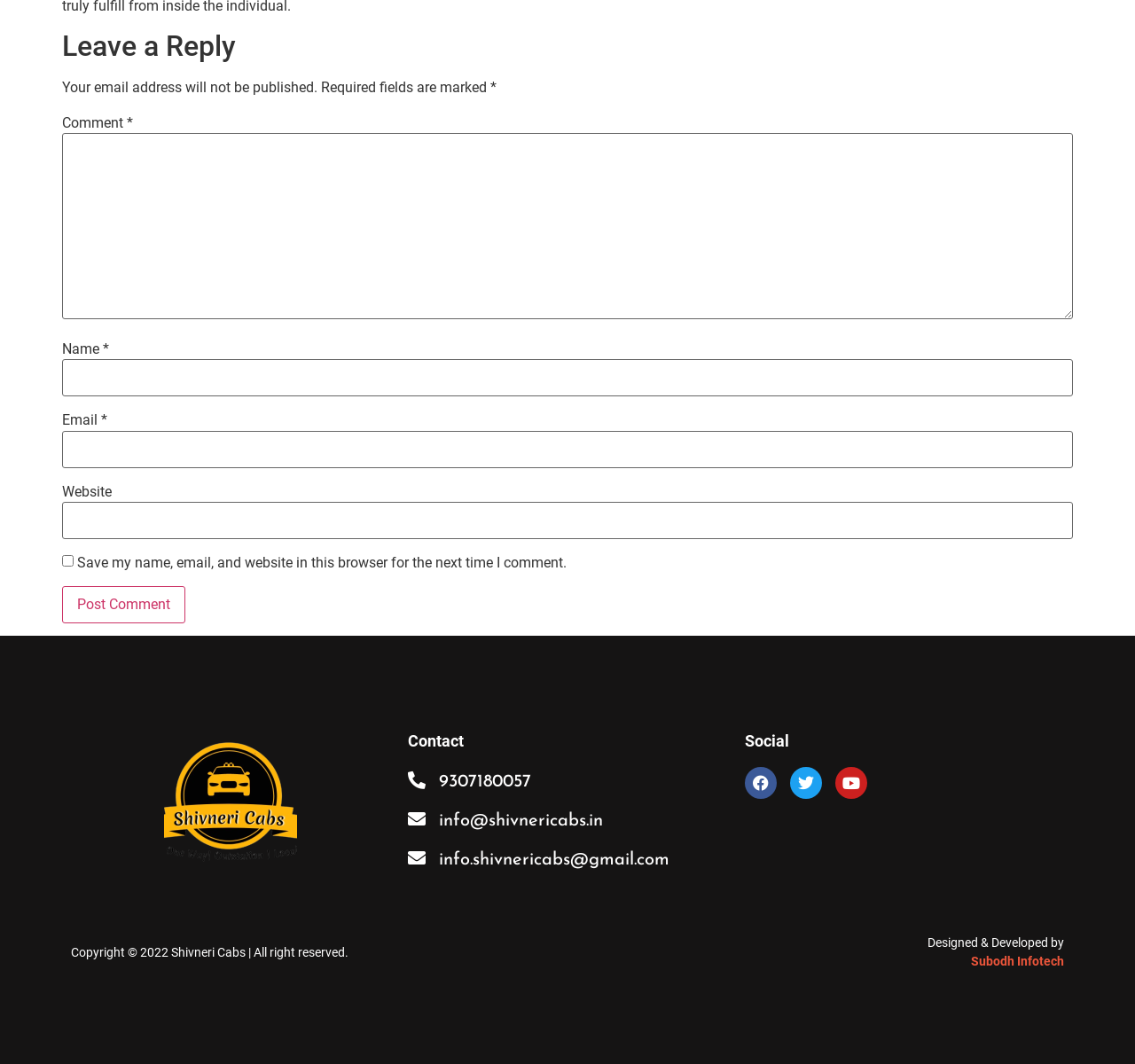Find the bounding box coordinates of the clickable region needed to perform the following instruction: "Click the Post Comment button". The coordinates should be provided as four float numbers between 0 and 1, i.e., [left, top, right, bottom].

[0.055, 0.551, 0.163, 0.586]